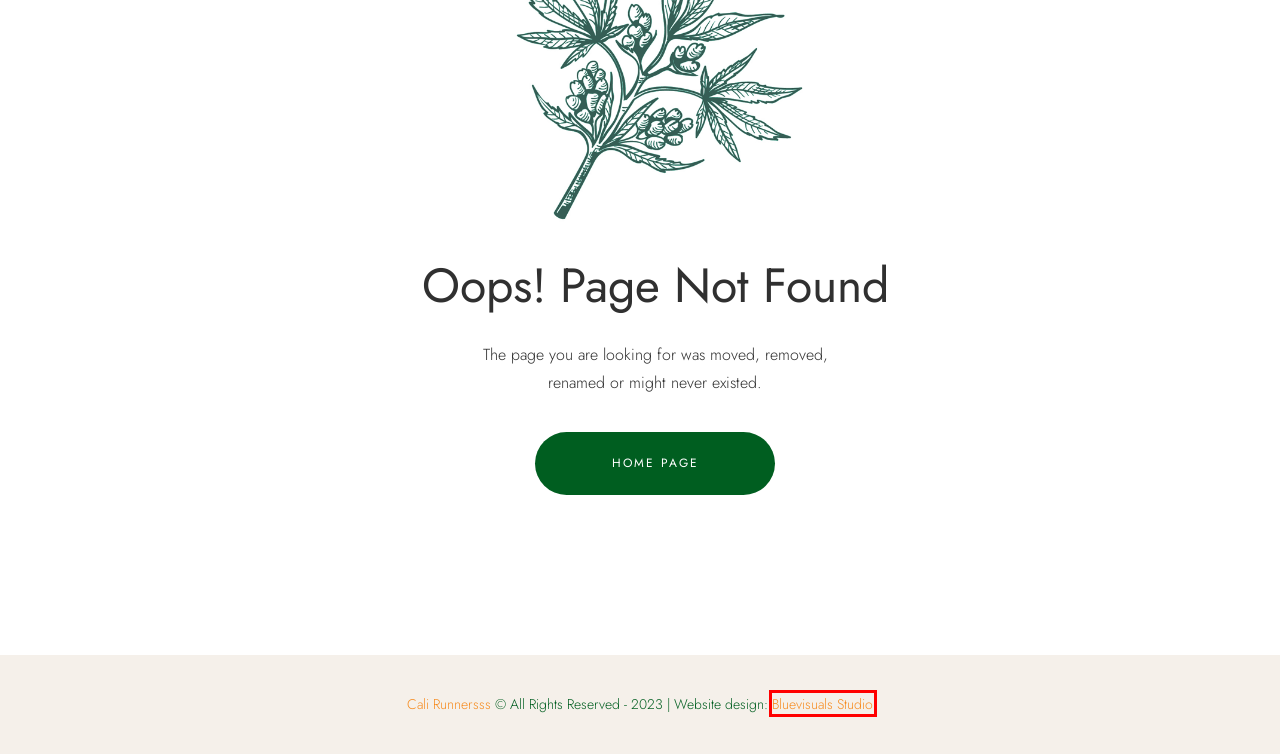View the screenshot of the webpage containing a red bounding box around a UI element. Select the most fitting webpage description for the new page shown after the element in the red bounding box is clicked. Here are the candidates:
A. Shop | Cali Runnerssss
B. Prerolls Archives | Cali Runnerssss
C. How To Order | Cali Runnerssss
D. New York Cannabis Delivery Service | Cali Runnerssss
E. Cart | Cali Runnerssss
F. Bluevisuals Studio | Toronto's Leading Website Design Agency
G. Reviews | Cali Runnerssss
H. Edibles Archives | Cali Runnerssss

F